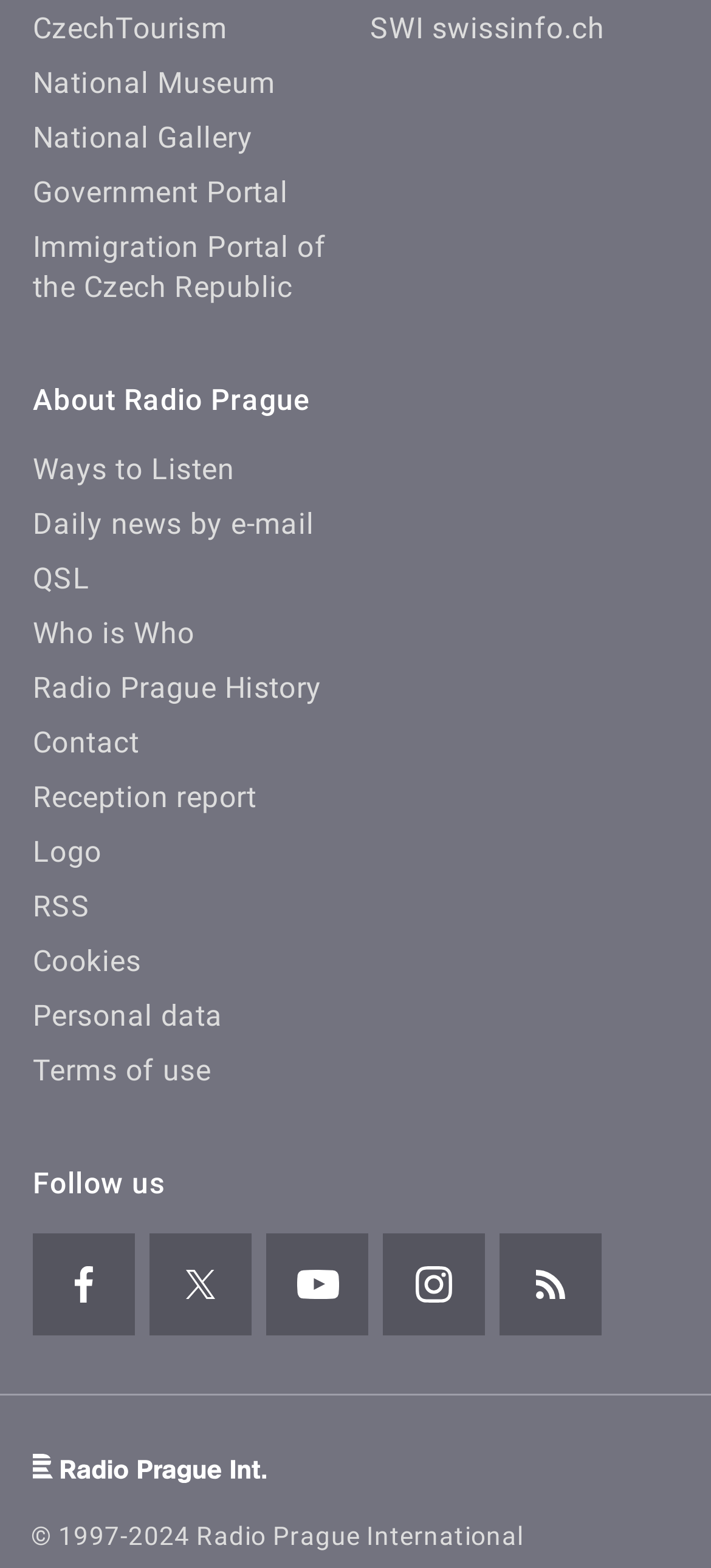Determine the bounding box coordinates of the UI element described by: "Daily news by e-mail".

[0.046, 0.323, 0.443, 0.345]